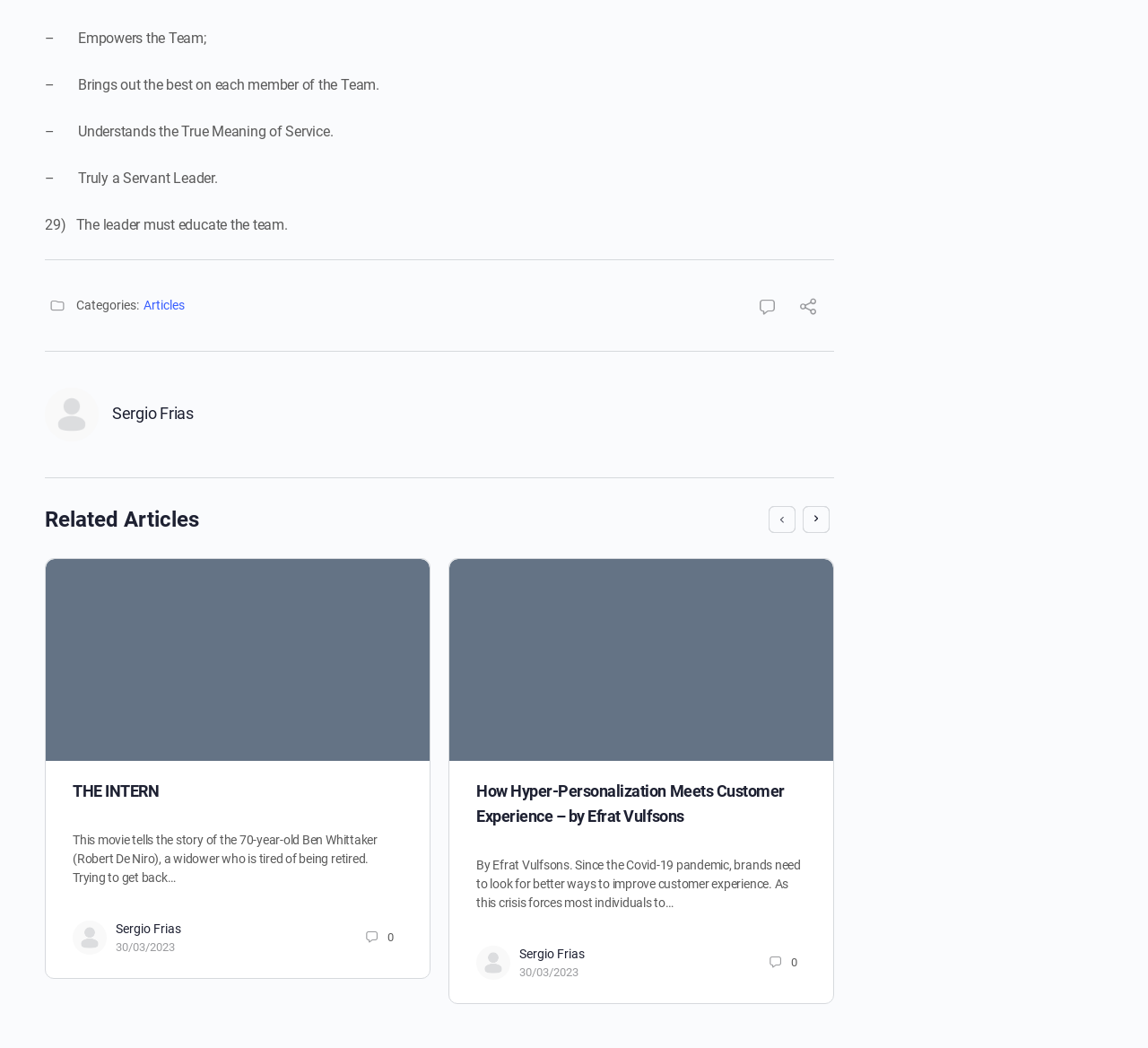Analyze the image and provide a detailed answer to the question: Who is the author of the first article?

I found the answer by examining the link 'Sergio Frias' with the bounding box coordinates [0.098, 0.385, 0.169, 0.403], which is located near the title of the first article.